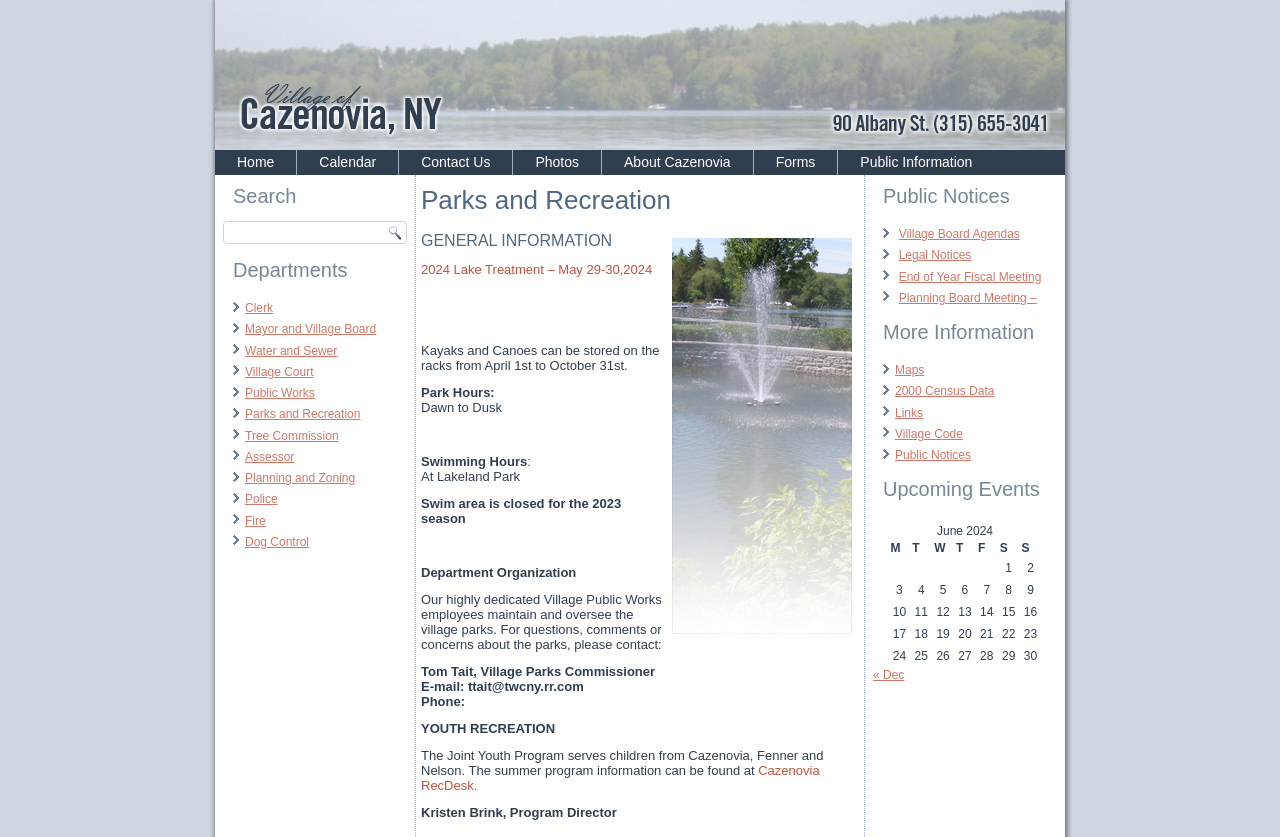Identify the bounding box coordinates of the area that should be clicked in order to complete the given instruction: "Click on the 'Village Board Agendas' link". The bounding box coordinates should be four float numbers between 0 and 1, i.e., [left, top, right, bottom].

[0.702, 0.271, 0.797, 0.288]